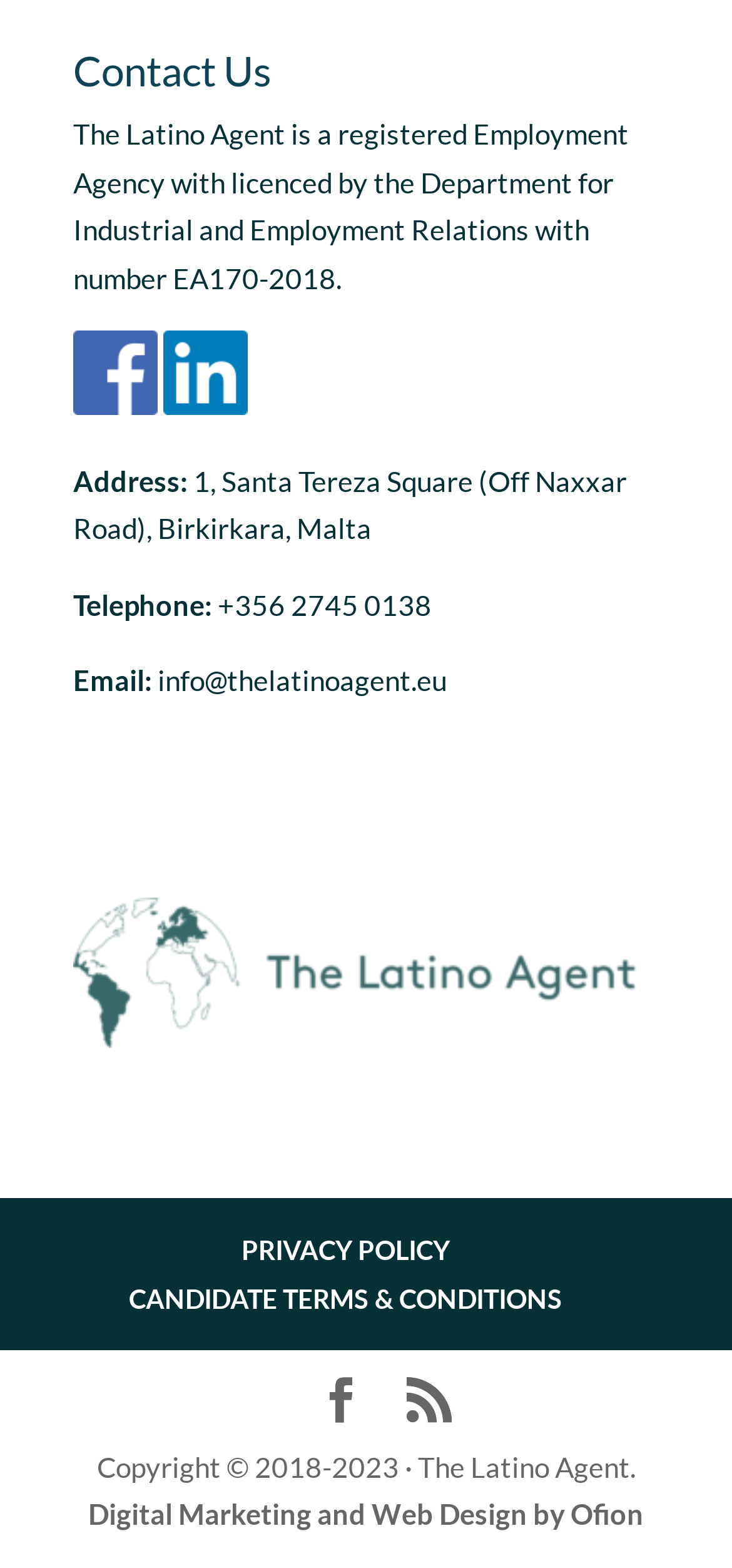Determine the bounding box coordinates of the section to be clicked to follow the instruction: "Check the privacy policy". The coordinates should be given as four float numbers between 0 and 1, formatted as [left, top, right, bottom].

[0.329, 0.787, 0.614, 0.808]